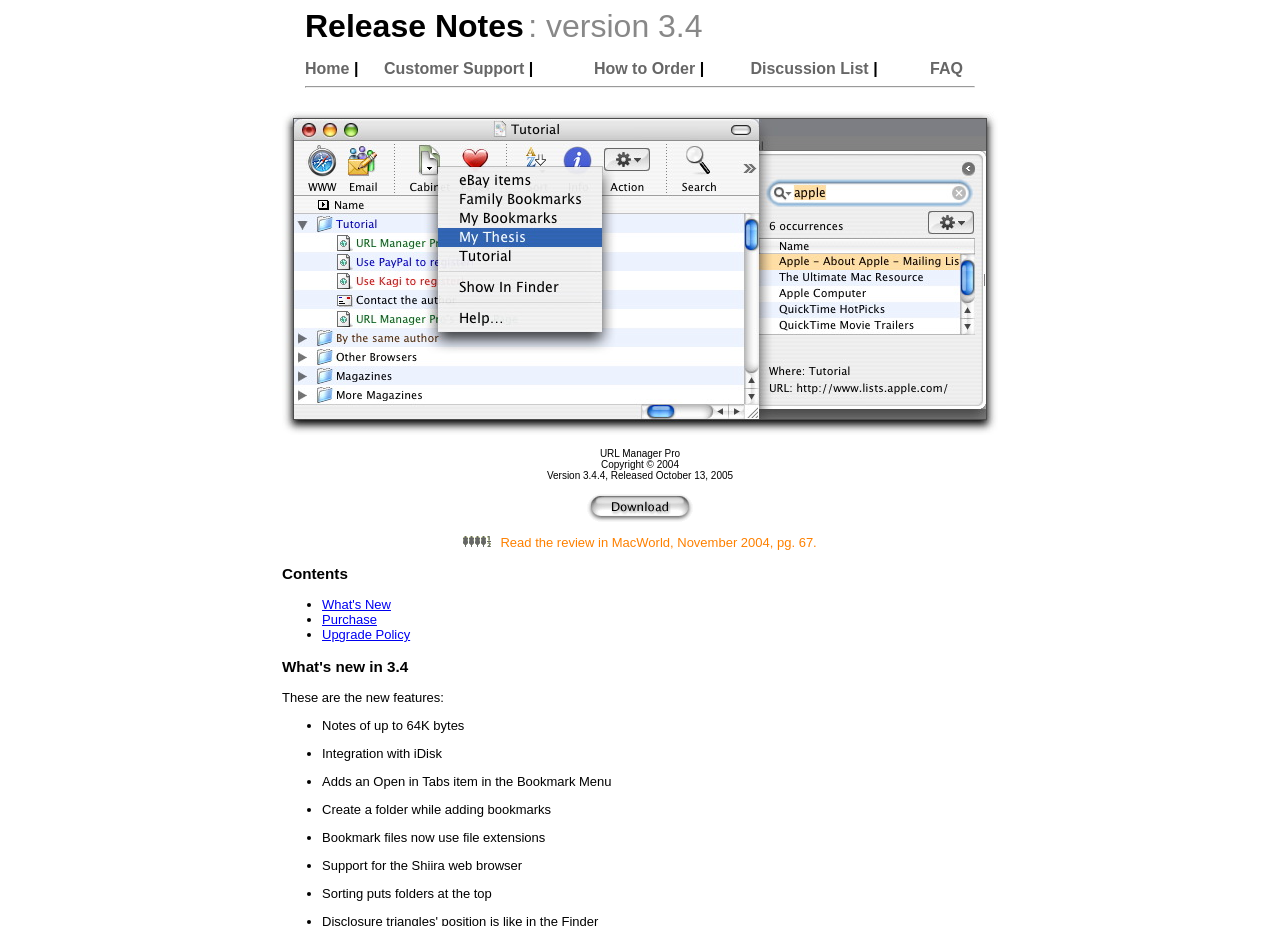Highlight the bounding box coordinates of the element you need to click to perform the following instruction: "Go to Home."

[0.238, 0.065, 0.273, 0.083]